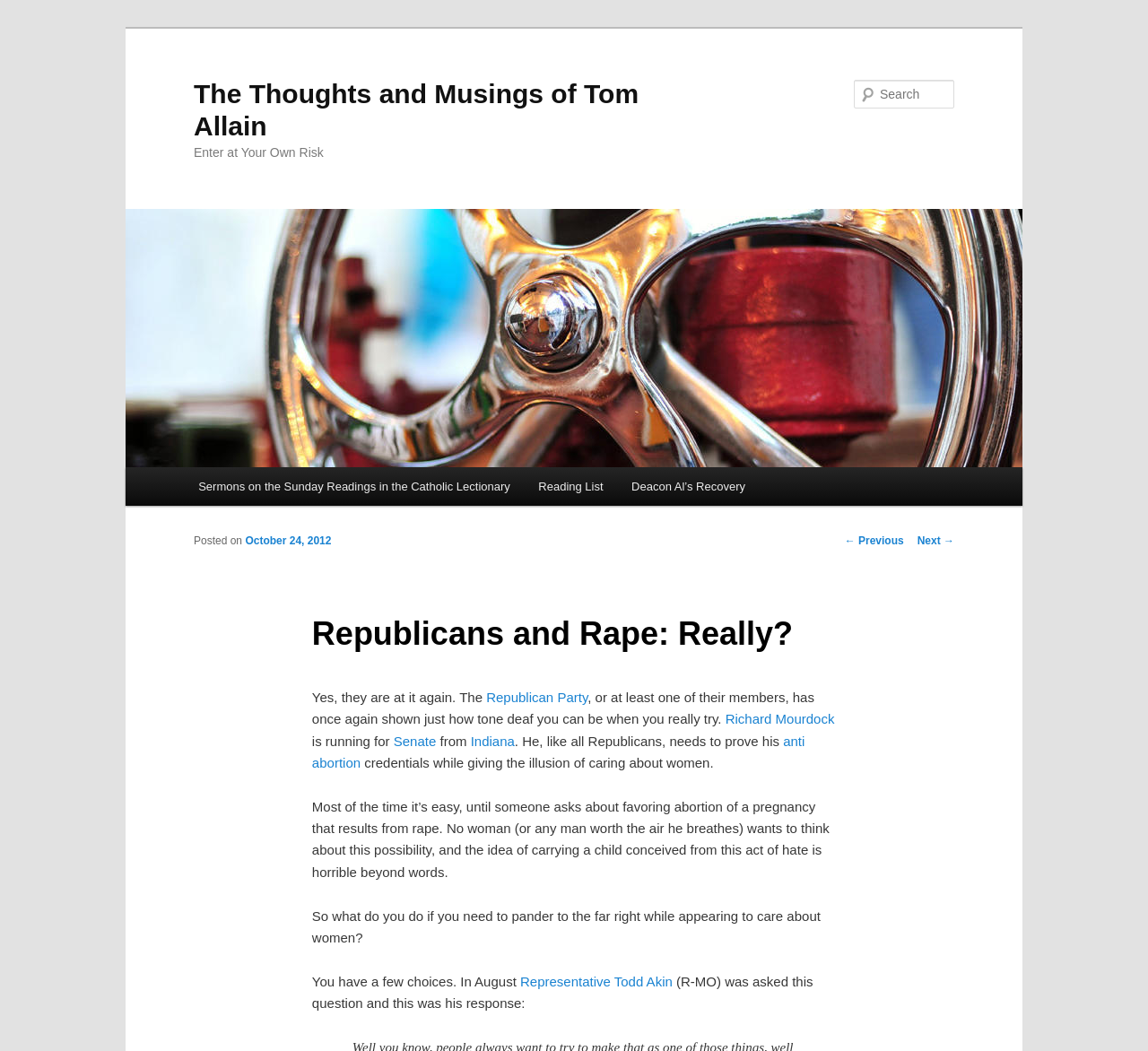Determine the coordinates of the bounding box that should be clicked to complete the instruction: "visit the website of William Denton". The coordinates should be represented by four float numbers between 0 and 1: [left, top, right, bottom].

None